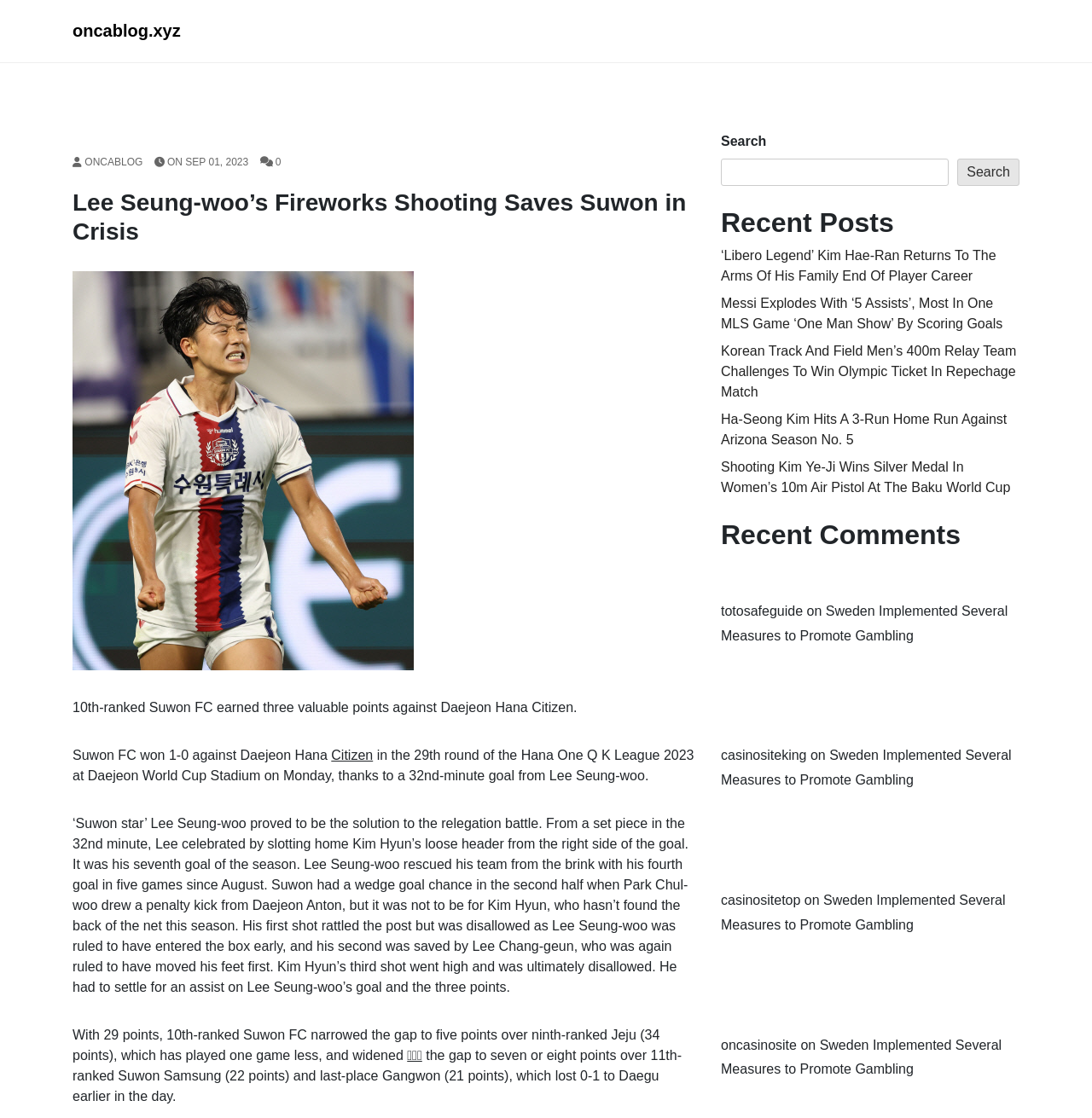What is the name of the team that Suwon FC played against?
Based on the screenshot, respond with a single word or phrase.

Daejeon Hana Citizen